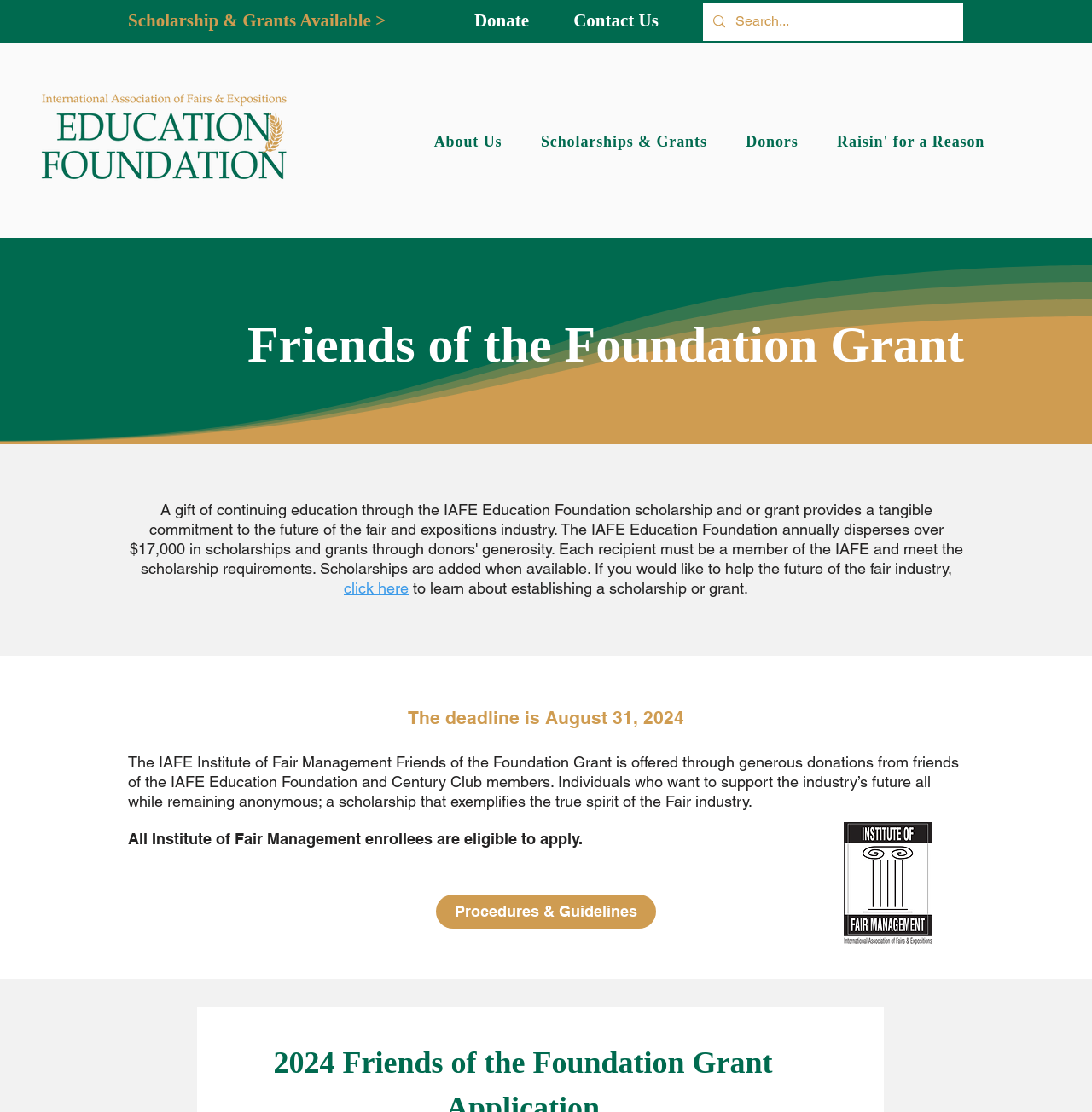What is the name of the grant?
Please ensure your answer is as detailed and informative as possible.

The name of the grant can be found in the heading element on the webpage, which is 'Friends of the Foundation Grant'.